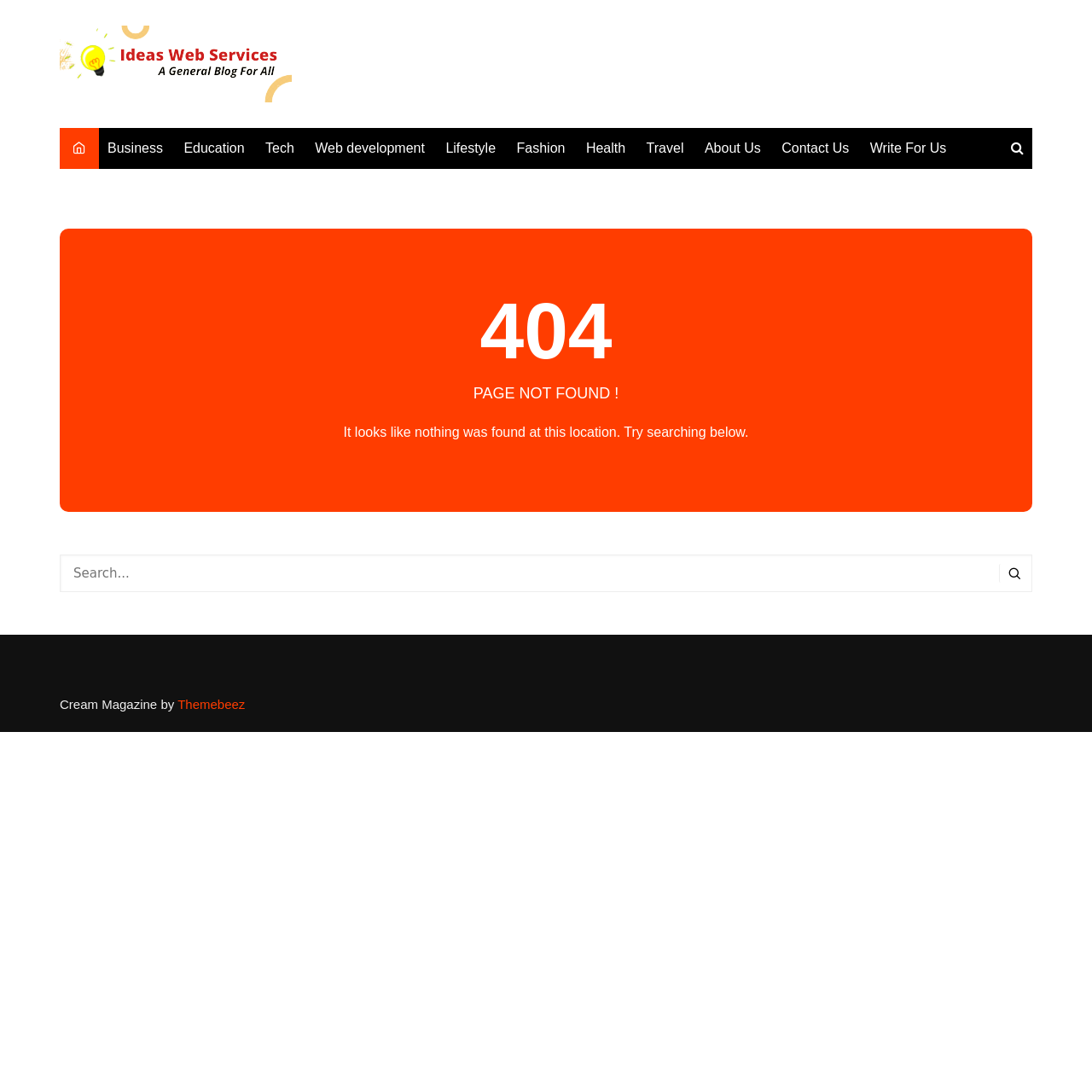What is the error message on the webpage?
Provide a one-word or short-phrase answer based on the image.

404 PAGE NOT FOUND!